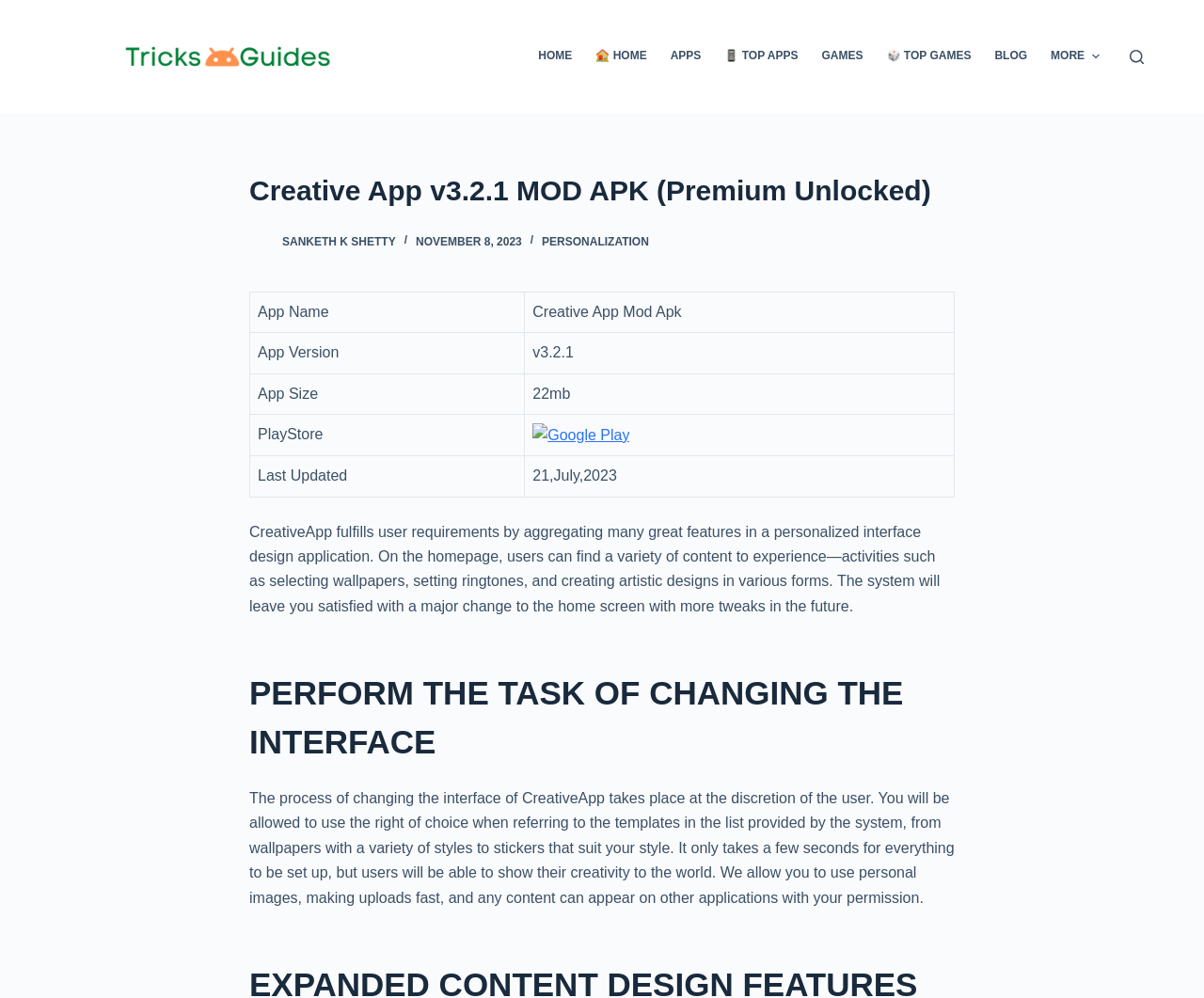Locate the bounding box coordinates of the element you need to click to accomplish the task described by this instruction: "Visit the 'Tricksandguides.com' website".

[0.05, 0.033, 0.329, 0.08]